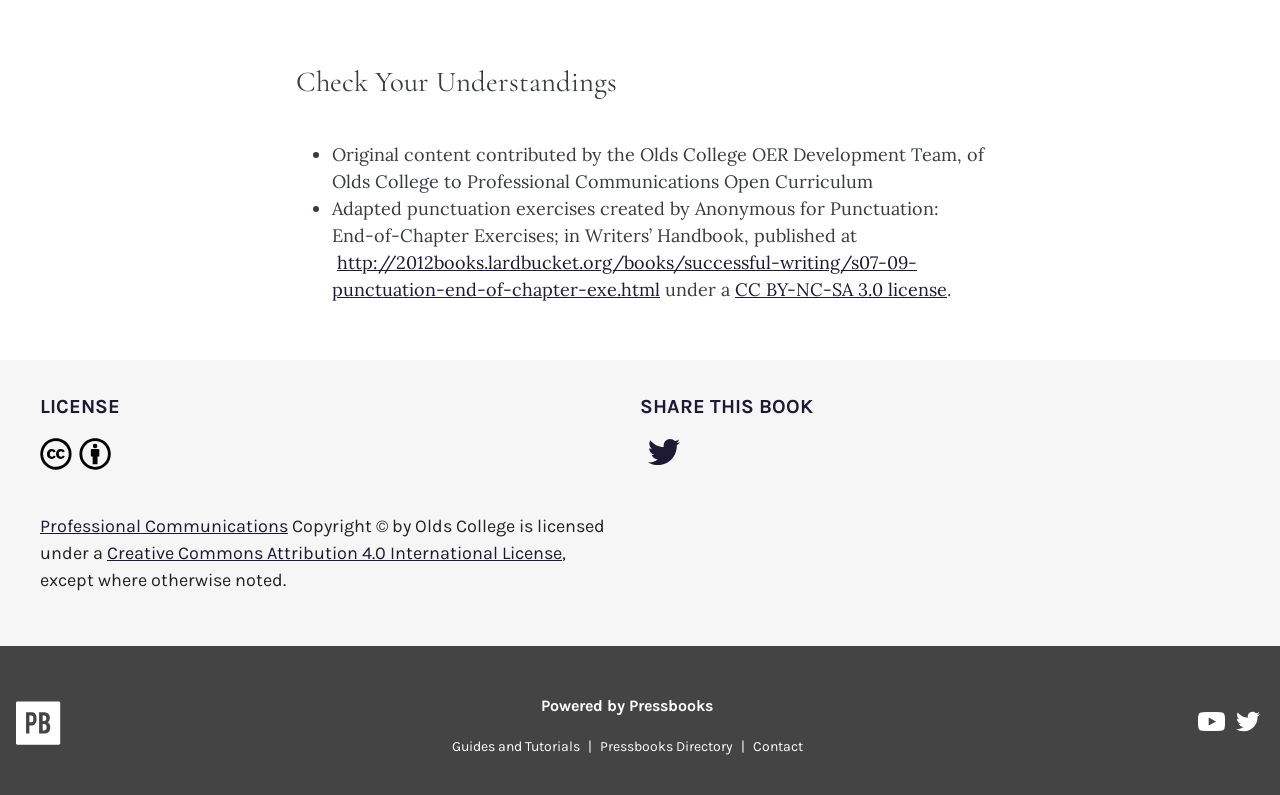Identify the bounding box for the element characterized by the following description: "Pressbooks Directory".

[0.462, 0.929, 0.579, 0.95]